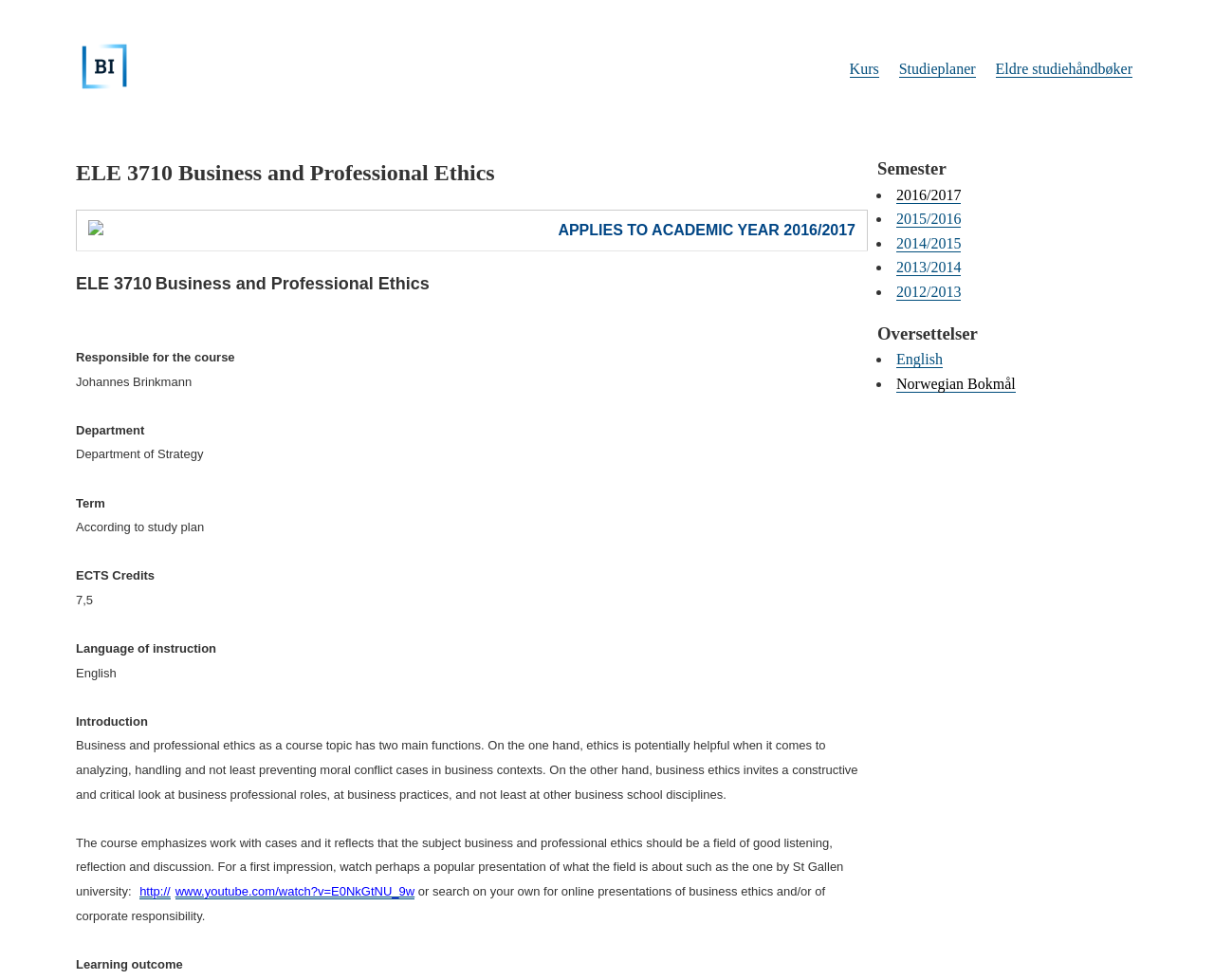Please find the bounding box coordinates of the element's region to be clicked to carry out this instruction: "Go to the course page".

[0.7, 0.062, 0.724, 0.079]